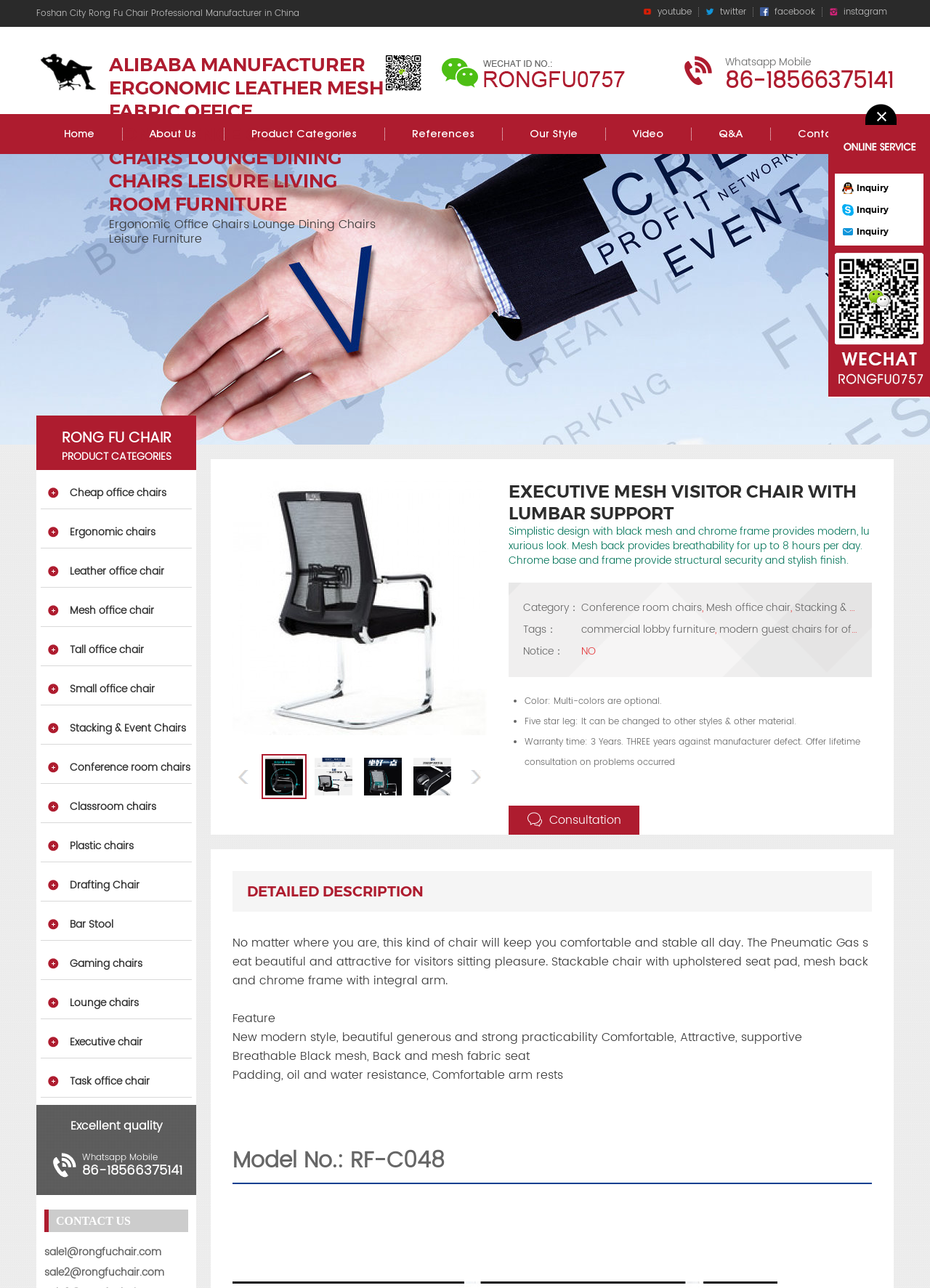Please predict the bounding box coordinates of the element's region where a click is necessary to complete the following instruction: "Check the detailed description of the executive mesh visitor chair". The coordinates should be represented by four float numbers between 0 and 1, i.e., [left, top, right, bottom].

[0.266, 0.685, 0.455, 0.699]